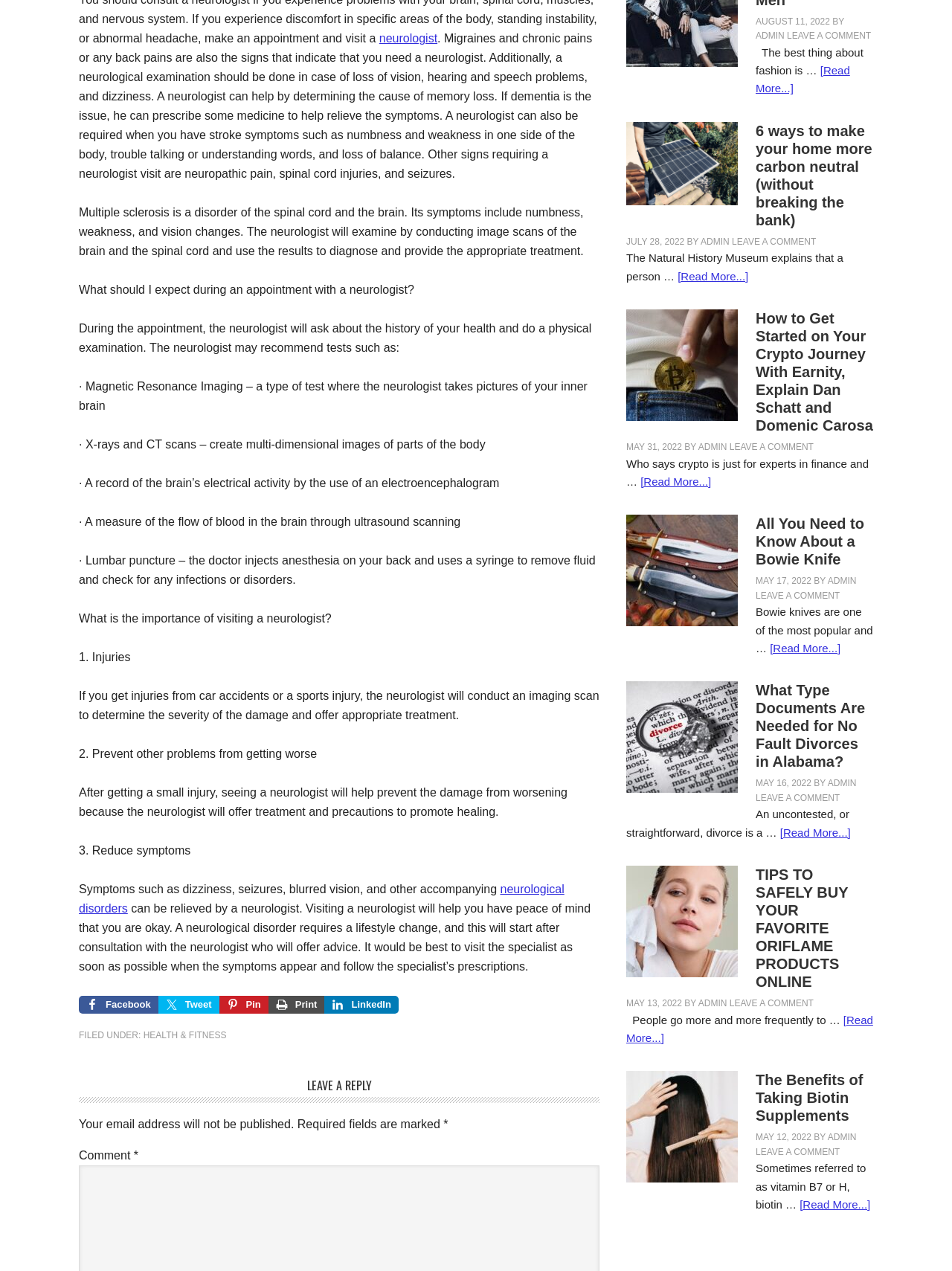What is the role of a neurologist in treating injuries?
Could you answer the question in a detailed manner, providing as much information as possible?

As mentioned on the webpage, if you get injuries from car accidents or sports injuries, the neurologist will conduct an imaging scan to determine the severity of the damage and offer appropriate treatment. This helps prevent the damage from worsening and promotes healing.